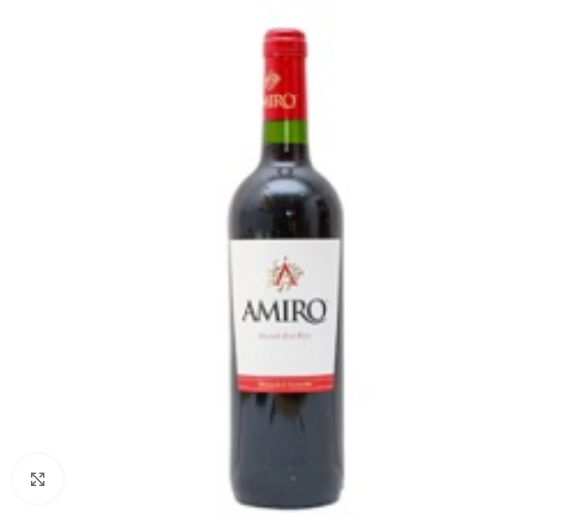What is the flavor profile of Amiro Red Wine?
Analyze the image and provide a thorough answer to the question.

According to the caption, Amiro Red Wine is characterized by its fruity flavor profile, which includes hints of cherries and fresh raspberries, complemented by underlying notes of cinnamon and jasmine.